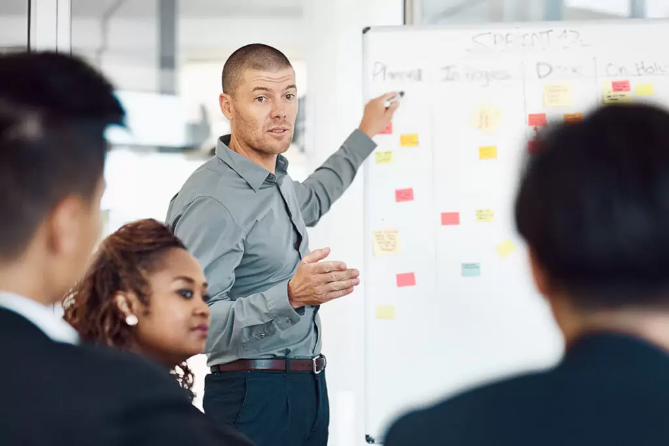Offer a detailed explanation of what is depicted in the image.

In a modern office setting, a focused male presenter stands beside a whiteboard, passionately leading a discussion. Clad in a light gray button-up shirt, he gestures with his left hand towards a cluster of sticky notes, highlighting key points related to project planning and incident response strategies. His engaged audience, consisting of two individuals in the foreground—one with curly hair and a thoughtful expression, and another partially visible in profile—listens attentively, reflecting the collaborative atmosphere of the meeting. The whiteboard features organized sections labeled "Planning," "In Progress," and "Done," with colorful notes indicating tasks and statuses, underscoring the importance of effective incident response planning in managing technology risks.